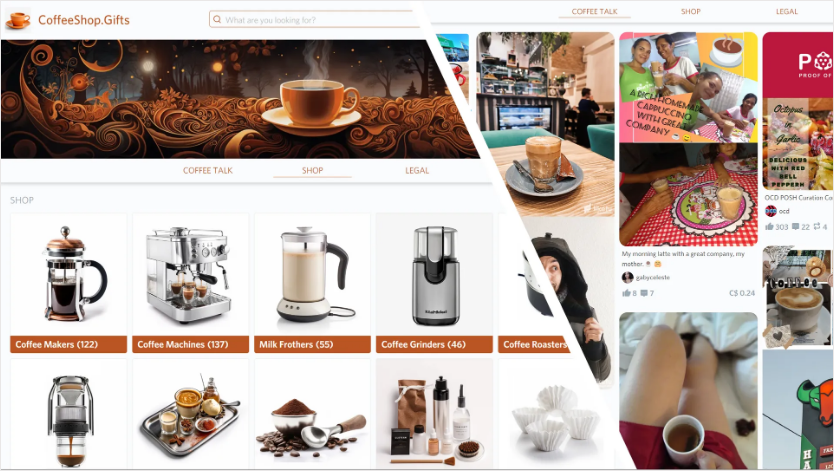What is the purpose of the lifestyle images?
Provide a short answer using one word or a brief phrase based on the image.

To highlight community engagement